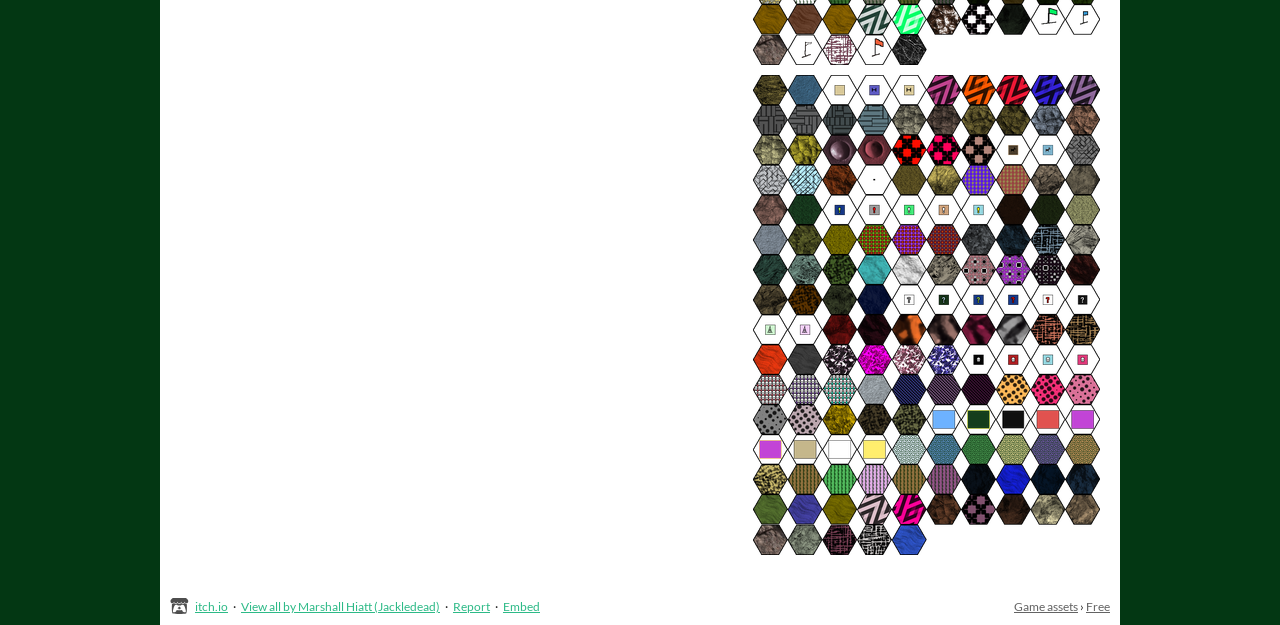Using a single word or phrase, answer the following question: 
Is there an image at the top of the page?

Yes